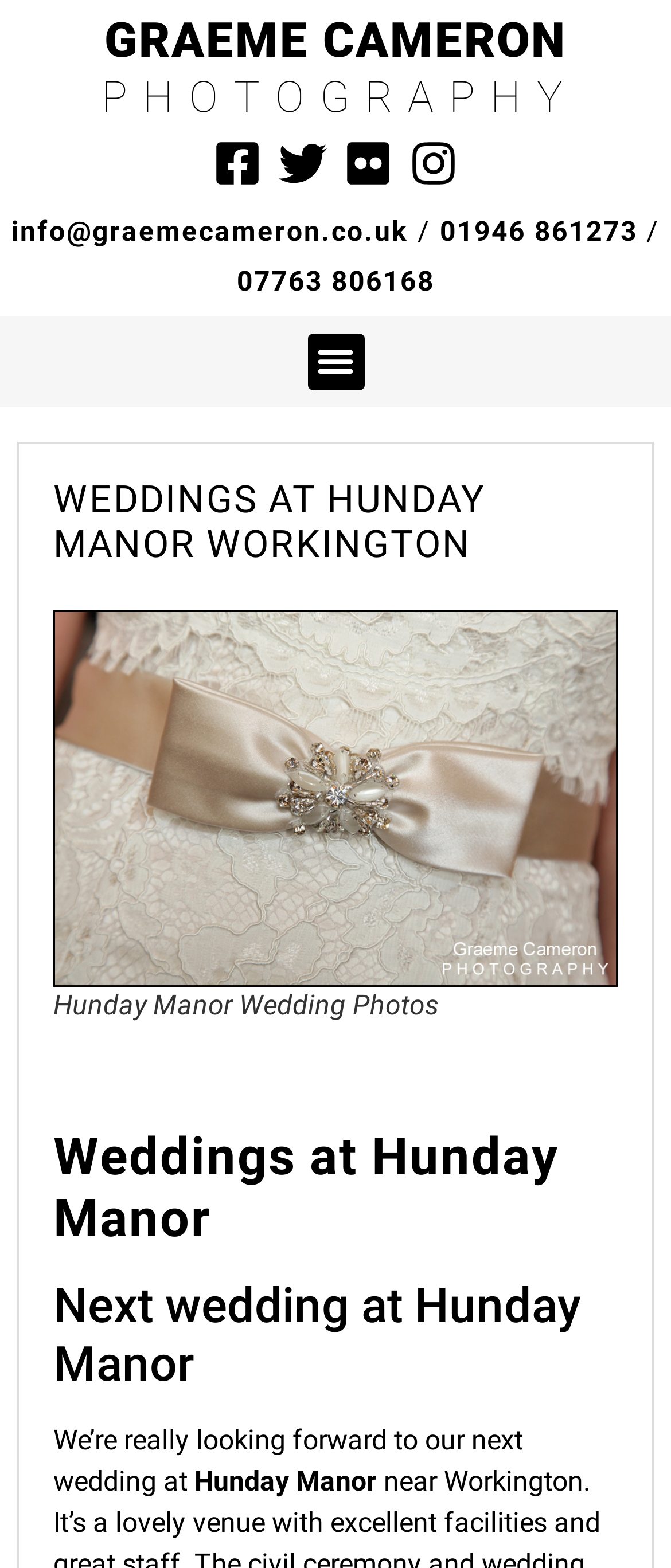How many phone numbers are there?
Based on the screenshot, respond with a single word or phrase.

2